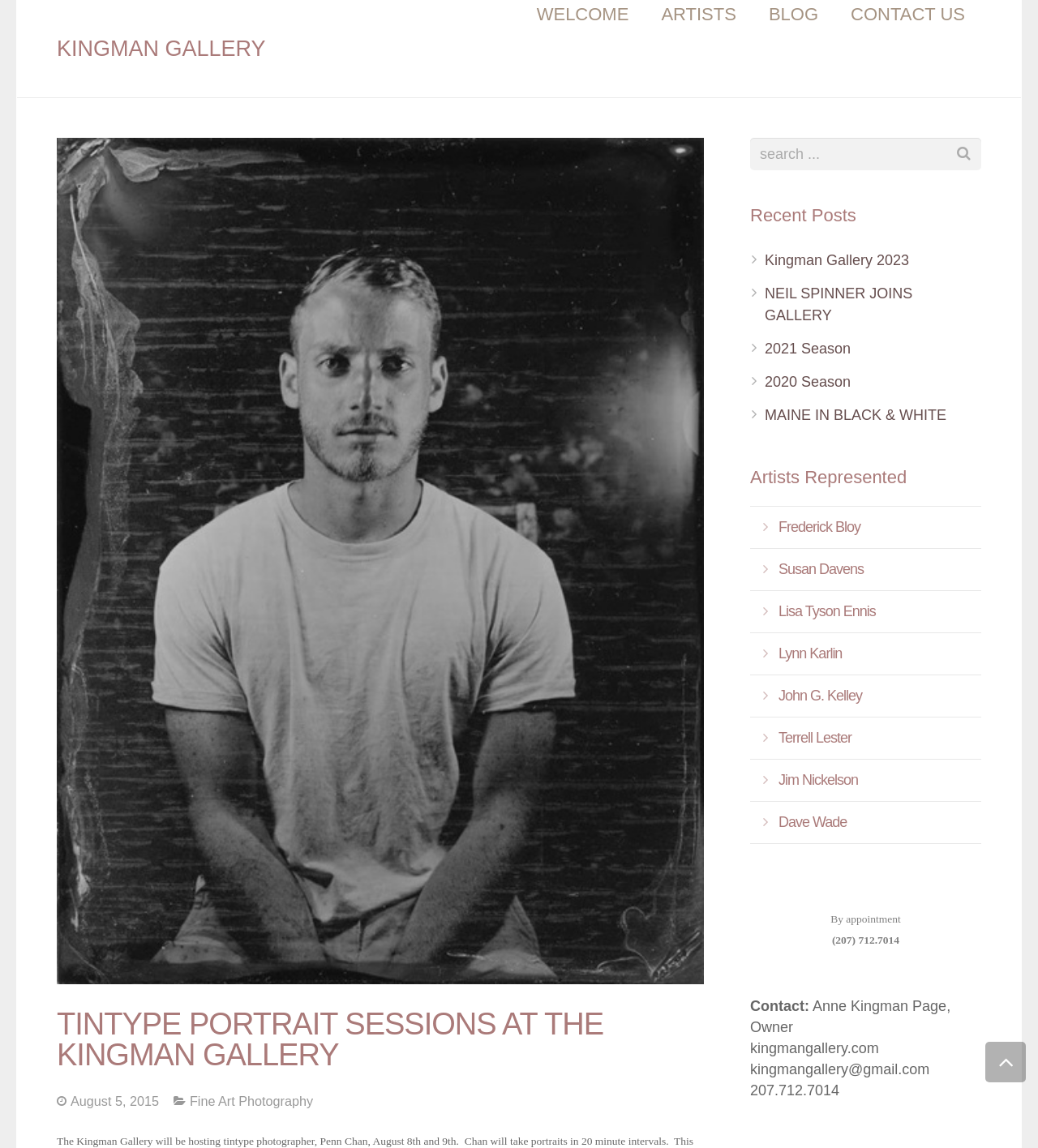Calculate the bounding box coordinates for the UI element based on the following description: "NEIL SPINNER JOINS GALLERY". Ensure the coordinates are four float numbers between 0 and 1, i.e., [left, top, right, bottom].

[0.737, 0.249, 0.879, 0.282]